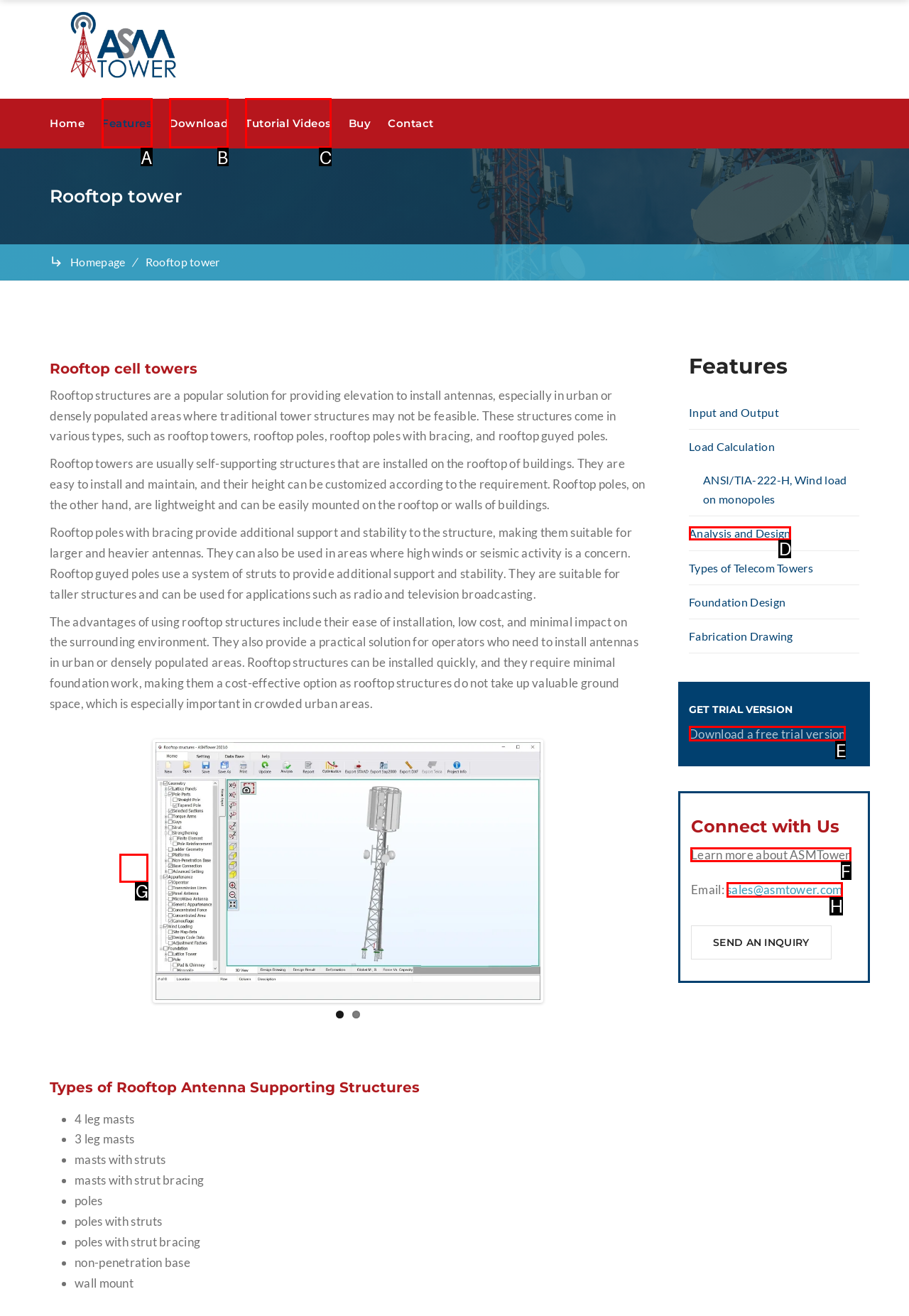Given the task: Learn more about ASMTower, point out the letter of the appropriate UI element from the marked options in the screenshot.

F